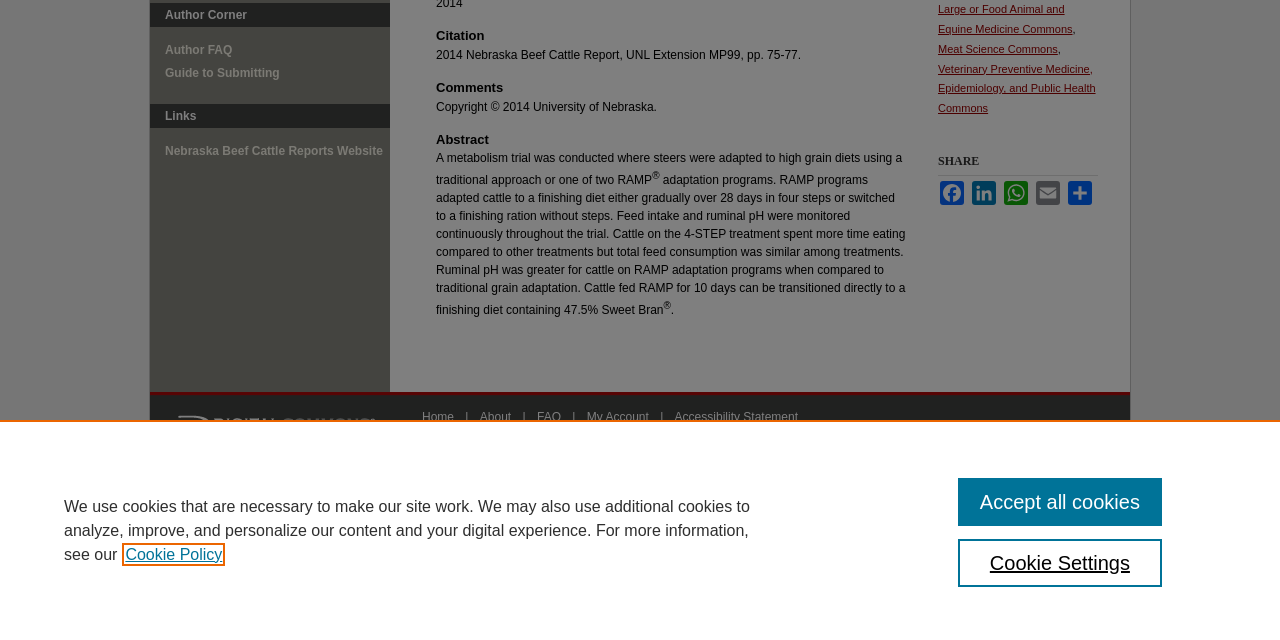Determine the bounding box coordinates for the UI element matching this description: "Add to Cart".

None